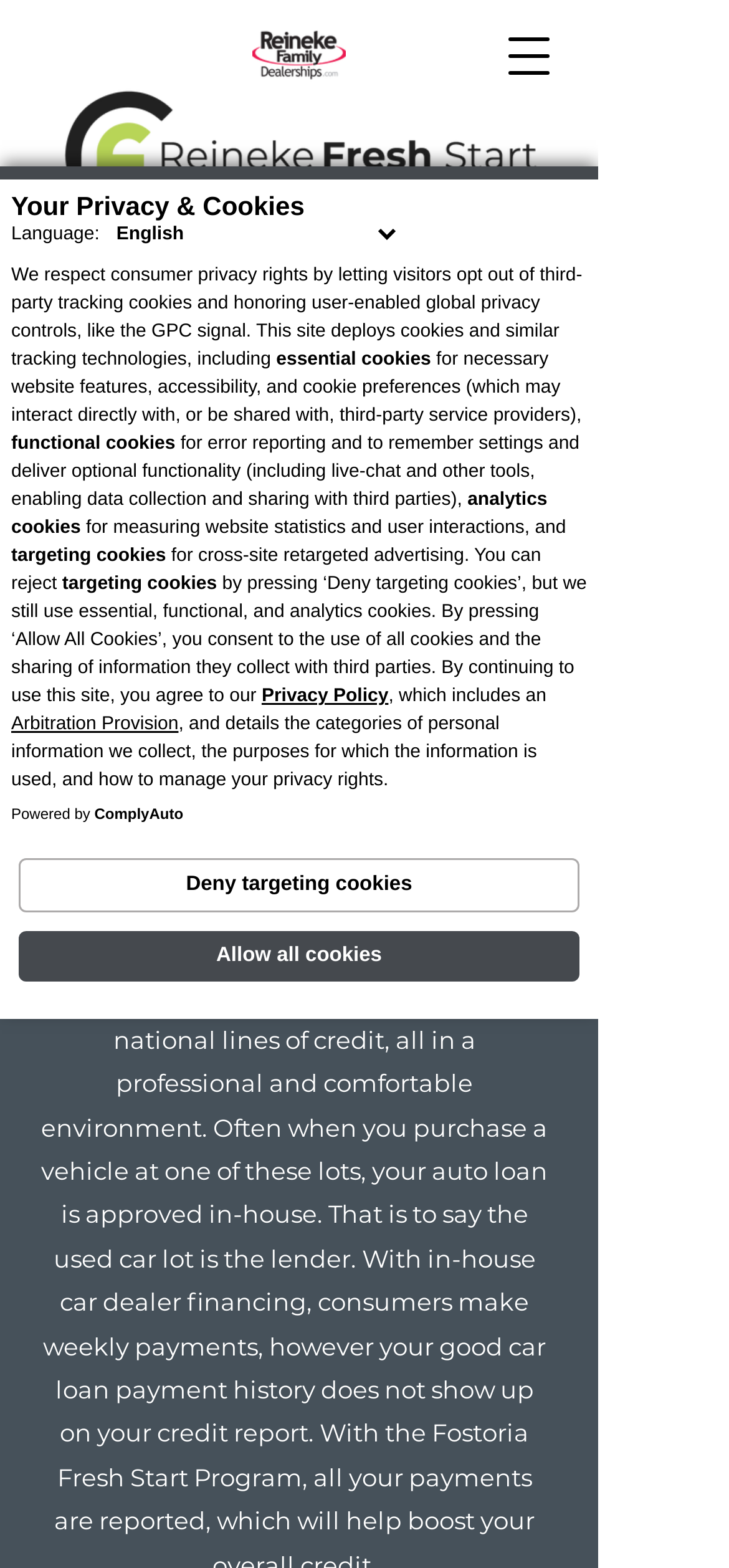What is the alternative to pressing 'Allow All Cookies'?
Provide a one-word or short-phrase answer based on the image.

Deny targeting cookies